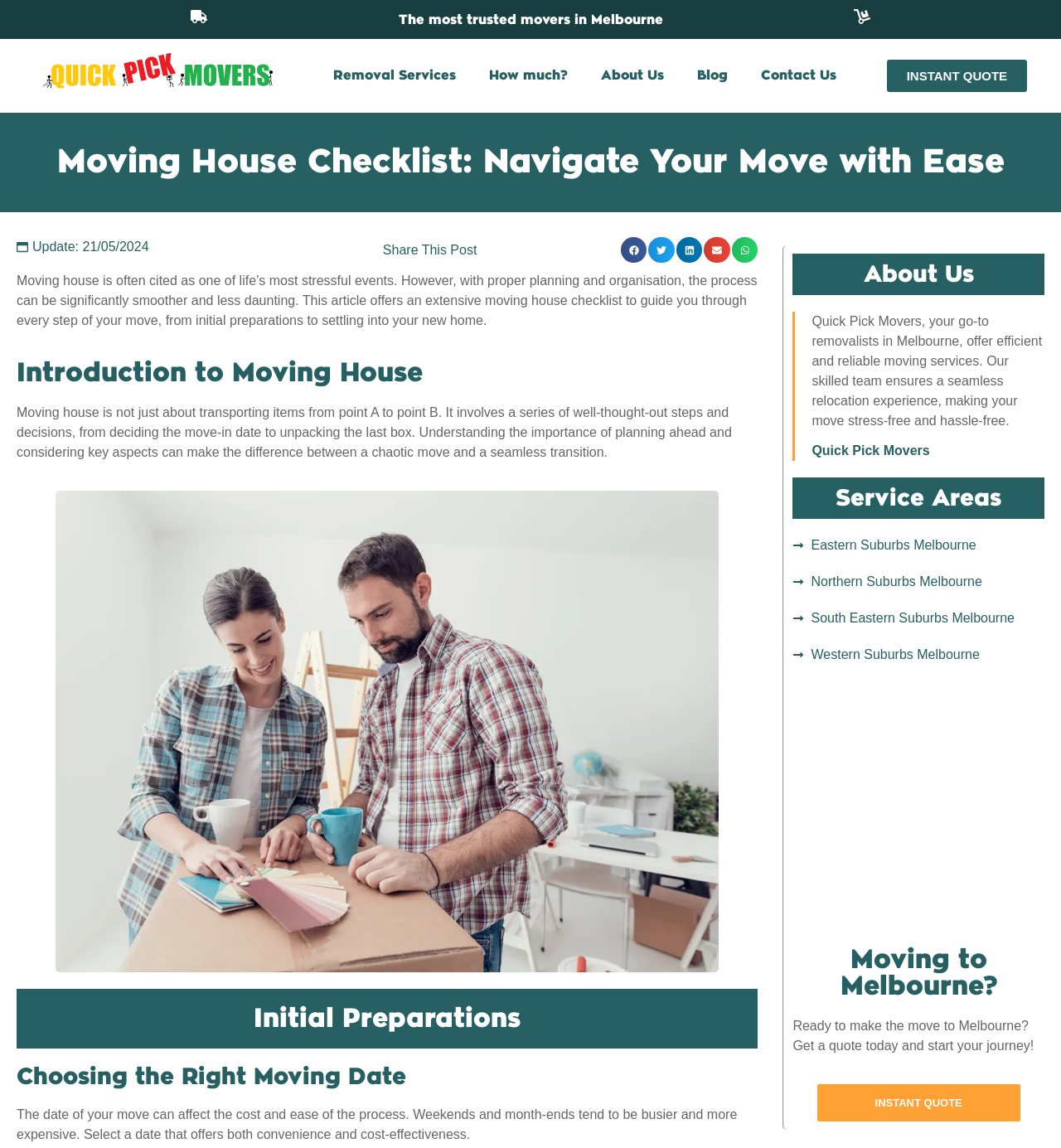Reply to the question with a single word or phrase:
What is the recommended approach to choosing a moving date?

Select a date that offers convenience and cost-effectiveness